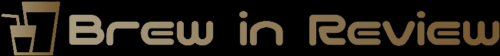What is the background color of the logo?
Analyze the image and provide a thorough answer to the question.

The background color of the logo is dark because the caption states that the logo is set against a 'dark background', which creates a striking visual contrast with the golden hue of the logo.